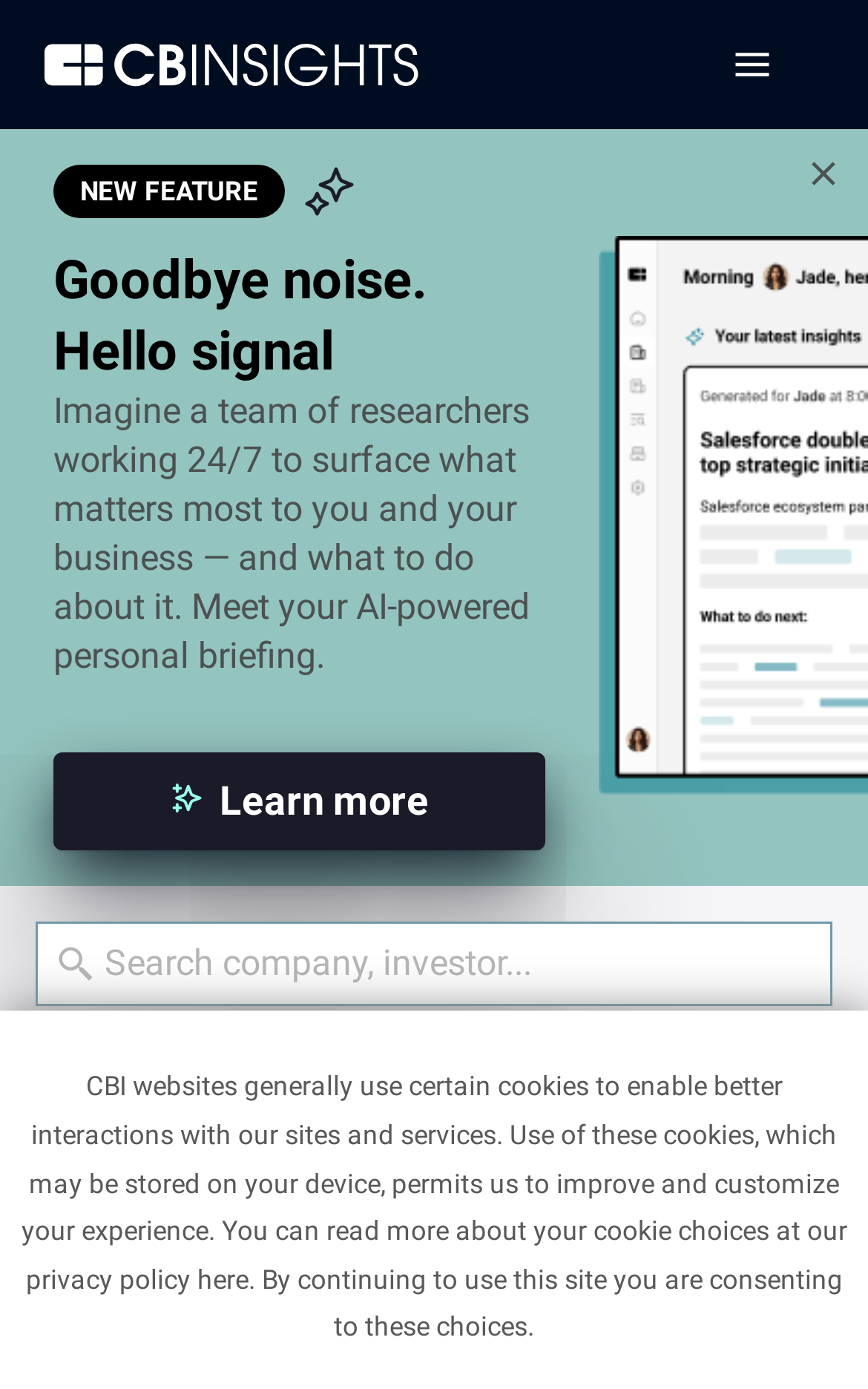Determine the bounding box coordinates of the UI element described below. Use the format (top-left x, top-left y, bottom-right x, bottom-right y) with floating point numbers between 0 and 1: Learn more

[0.062, 0.542, 0.628, 0.613]